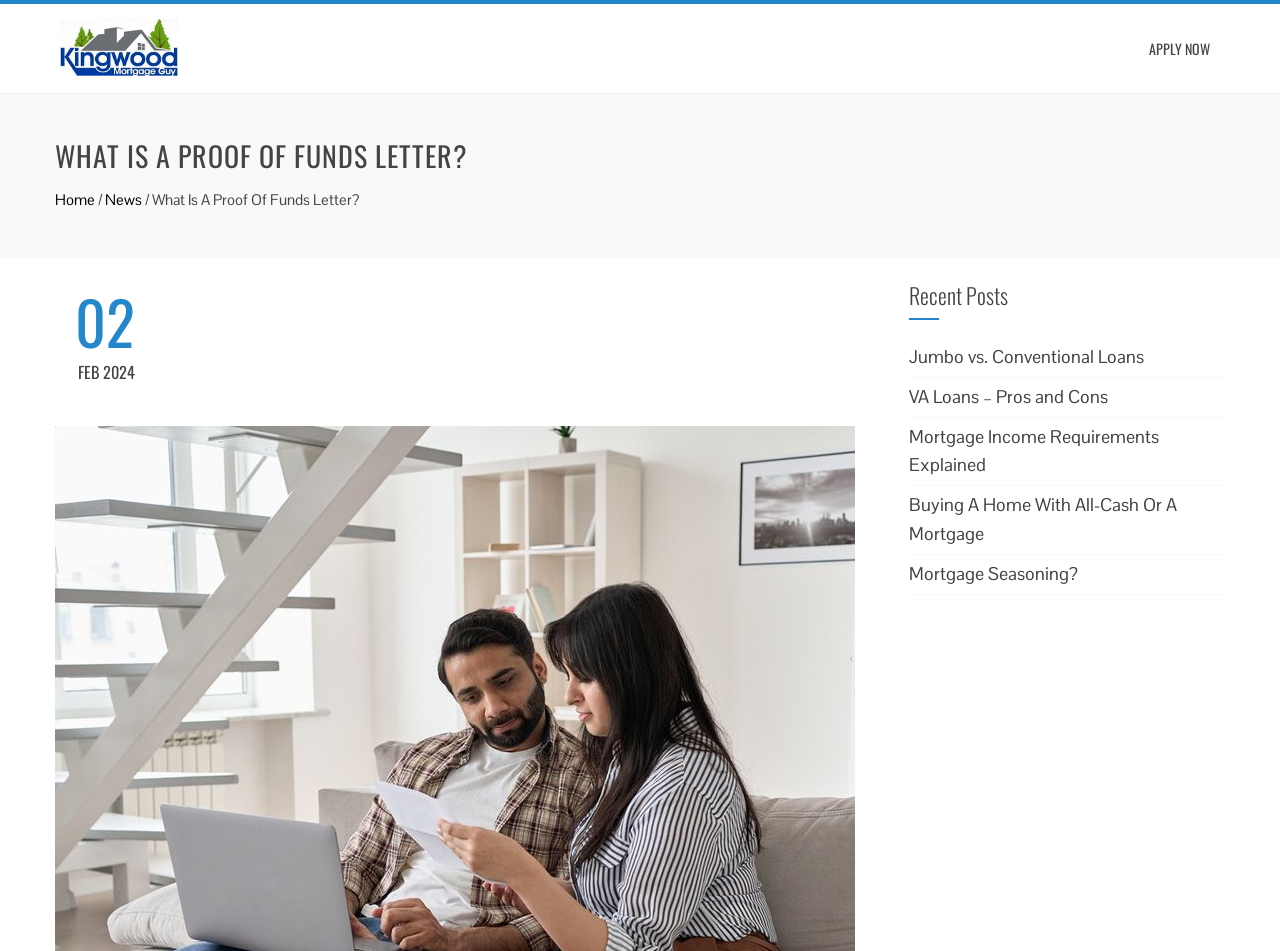What is the text of the top-left link?
From the image, respond using a single word or phrase.

Kingwood Mortgage Guys